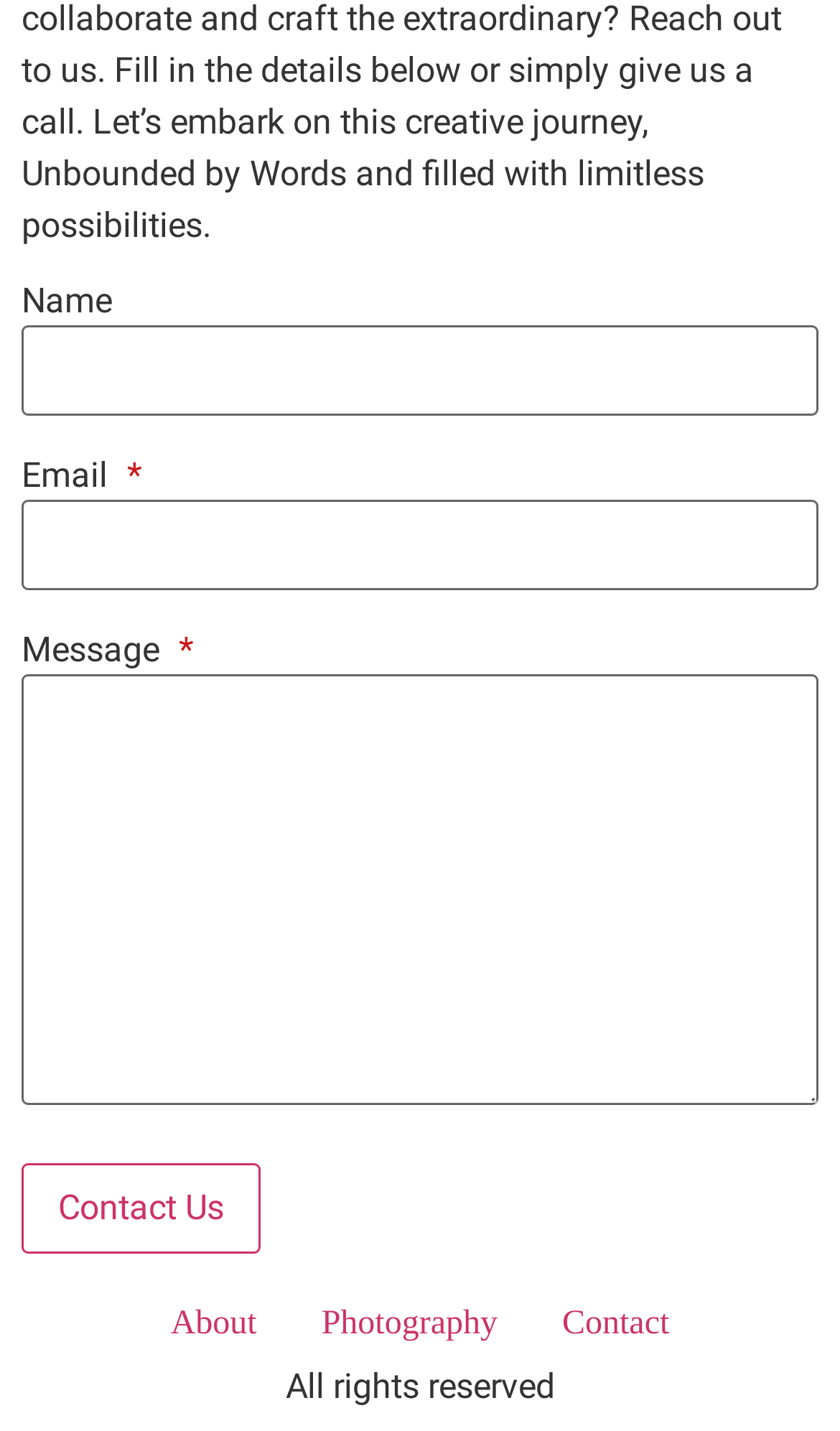How many links are present in the footer?
Please respond to the question with a detailed and thorough explanation.

The footer section of the webpage contains three links: 'About', 'Photography', and 'Contact'. These links are positioned horizontally and are likely to navigate to different sections of the website.